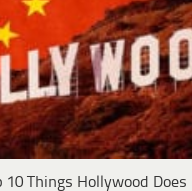Paint a vivid picture of the image with your description.

The image features a stylized representation of the iconic Hollywood sign, prominently displaying the words “HOLLYWOOD” against a vibrant red background adorned with Chinese flags. This juxtaposition highlights a critical examination of cultural influences in the film industry. The context likely pertains to an article titled “Top 10 Things Hollywood Does To Kowtow To The Chinese,” suggesting a discussion around how Hollywood adapts its content or practices to appeal to Chinese audiences and stakeholders. This theme is particularly relevant in contemporary conversations about globalization and media representation.